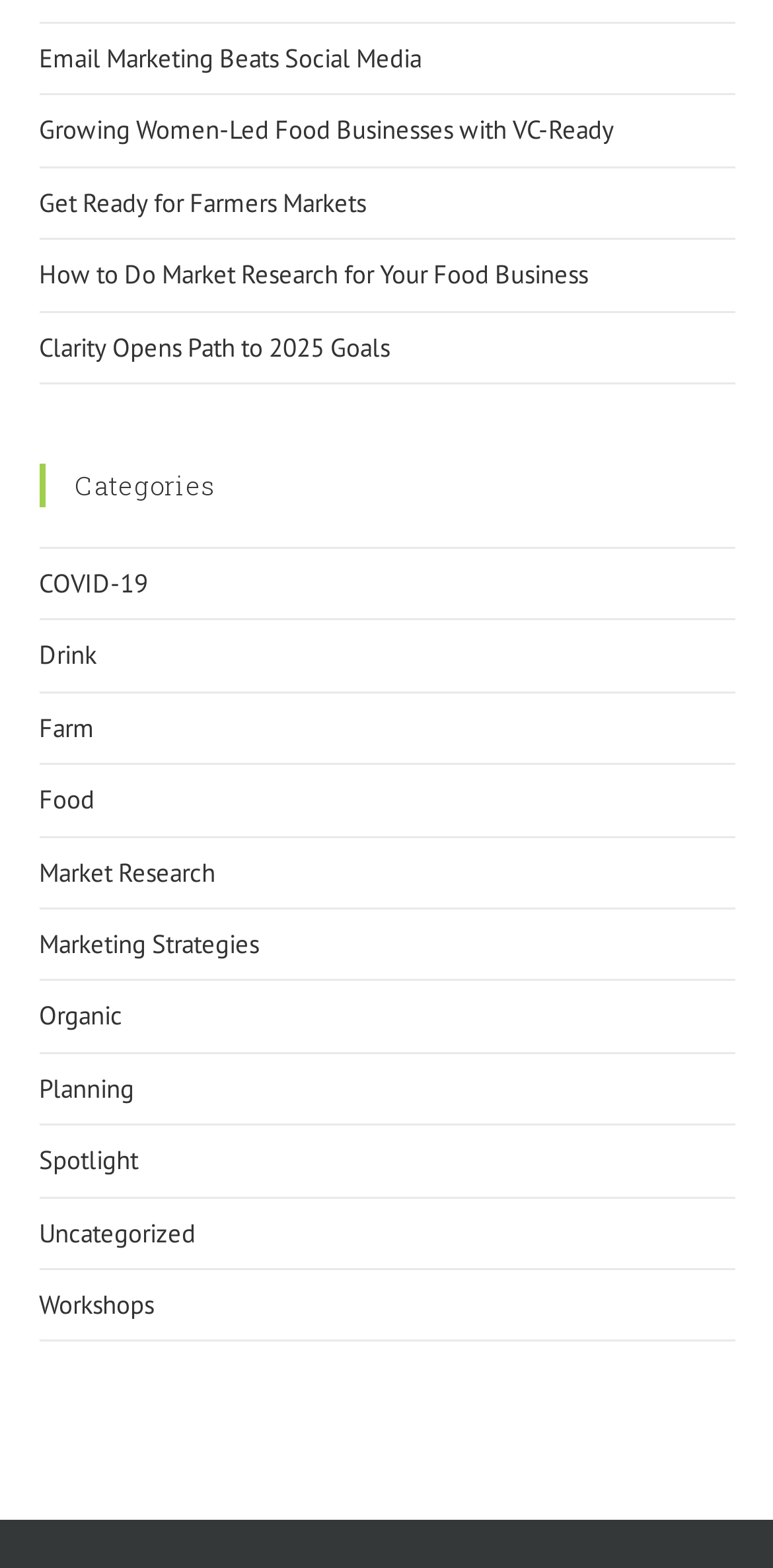Can you find the bounding box coordinates for the element to click on to achieve the instruction: "Read about Email Marketing Beats Social Media"?

[0.05, 0.027, 0.545, 0.048]